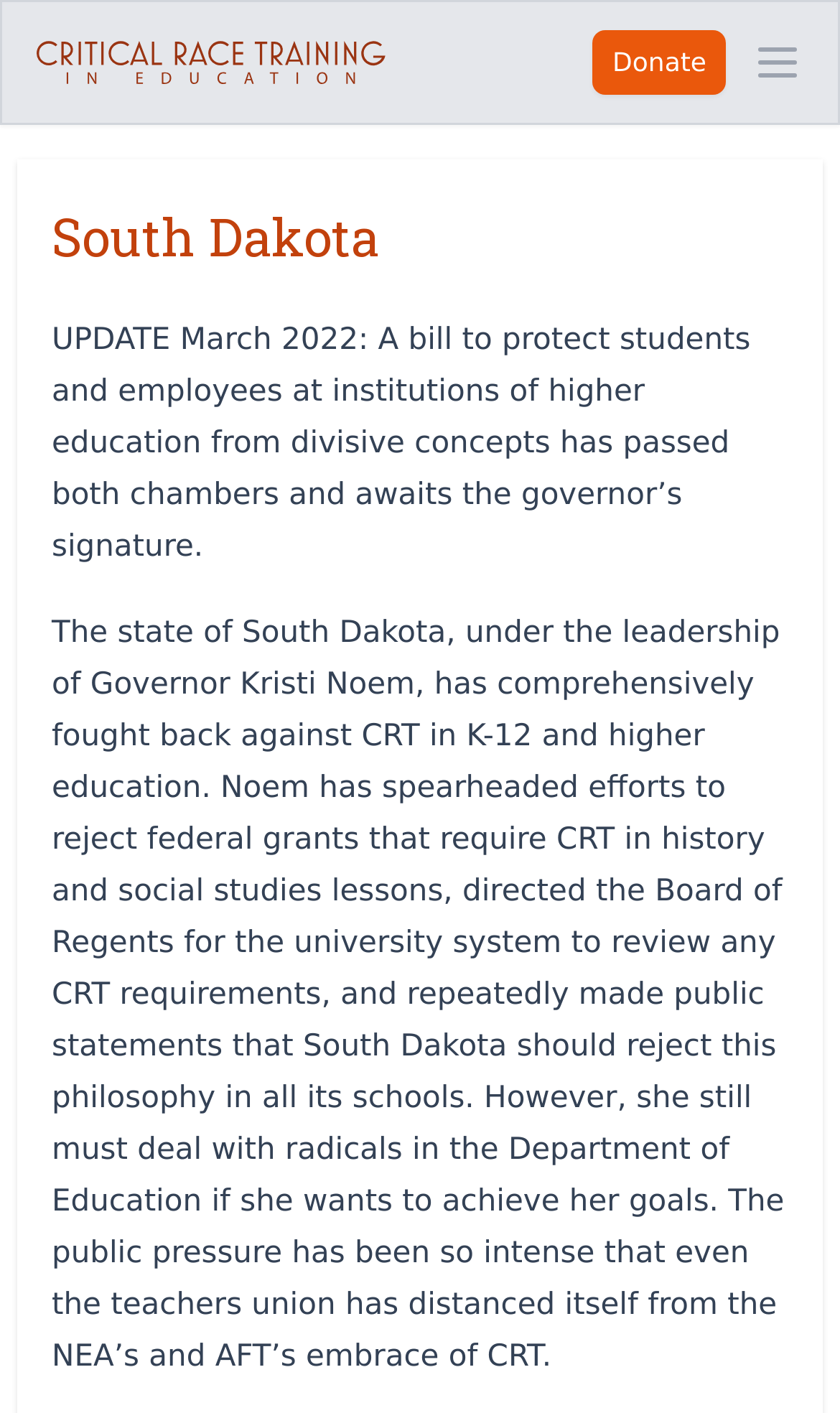What is the name of the governor mentioned?
Respond to the question with a well-detailed and thorough answer.

The detailed answer can be obtained by reading the StaticText element that mentions the governor's name, which is 'The state of South Dakota, under the leadership of Governor Kristi Noem, has comprehensively fought back against CRT in K-12 and higher education.'